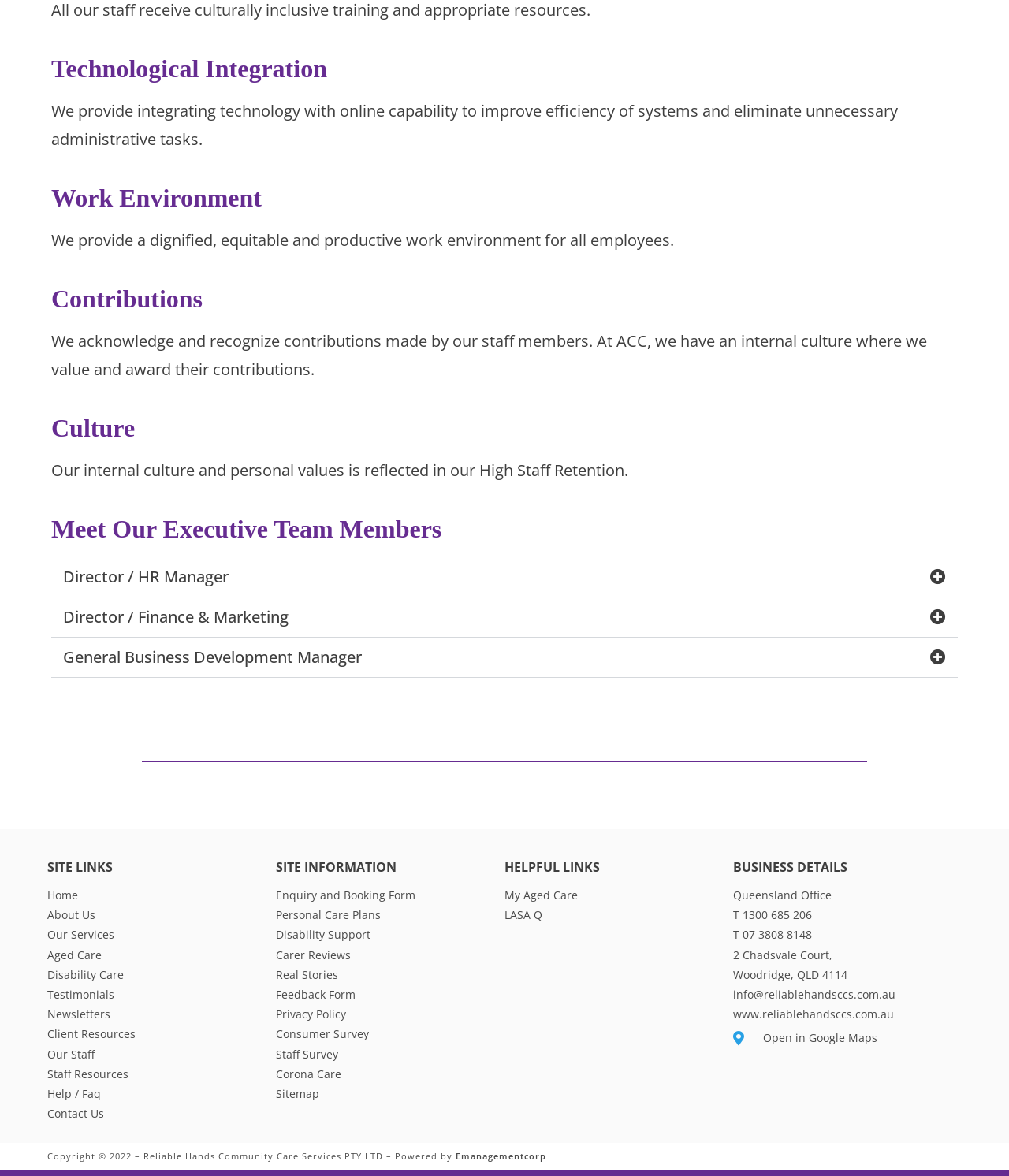Locate the bounding box coordinates of the element to click to perform the following action: 'View Our Services'. The coordinates should be given as four float values between 0 and 1, in the form of [left, top, right, bottom].

[0.047, 0.788, 0.113, 0.801]